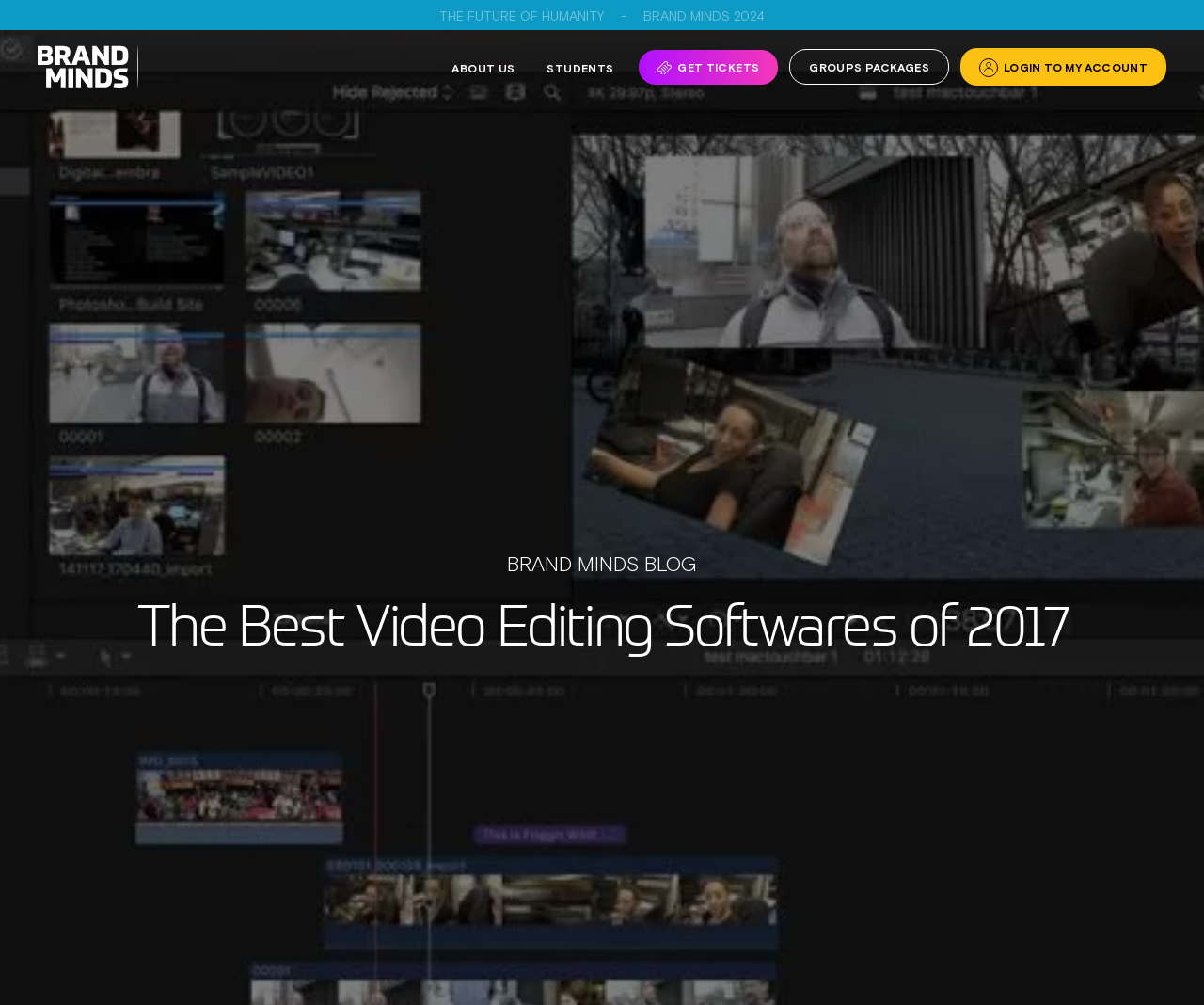Locate the bounding box coordinates of the area you need to click to fulfill this instruction: 'click the BRAND MINDS BLOG link'. The coordinates must be in the form of four float numbers ranging from 0 to 1: [left, top, right, bottom].

[0.421, 0.549, 0.579, 0.574]